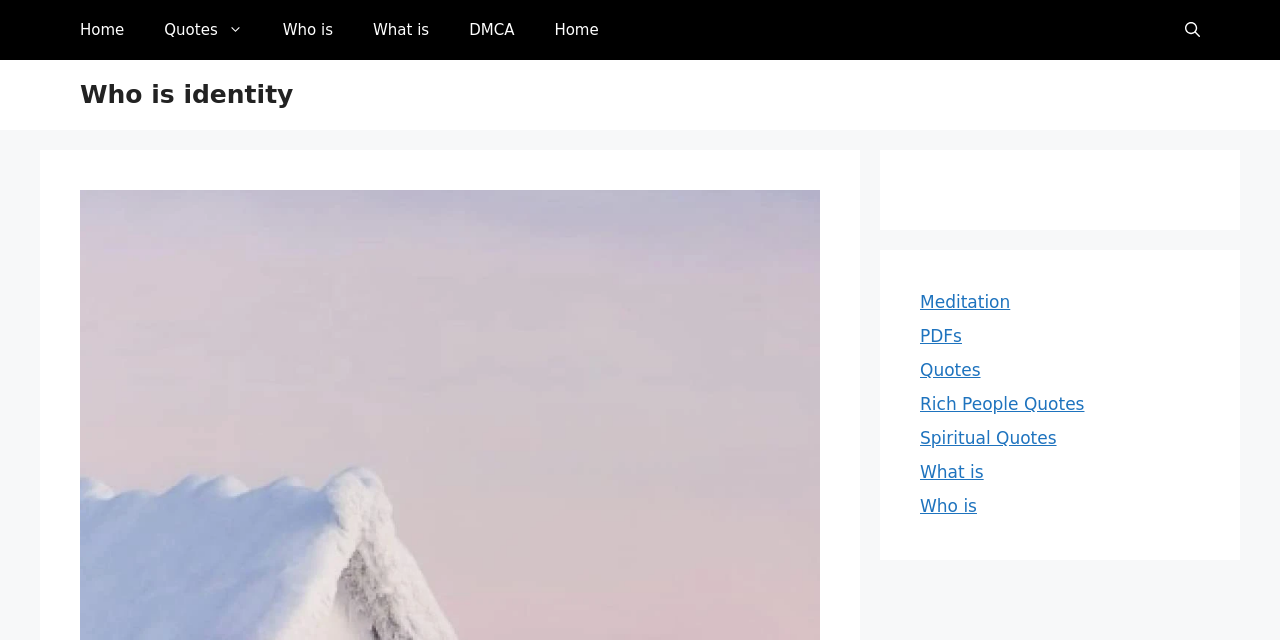Based on the description "DMCA", find the bounding box of the specified UI element.

[0.351, 0.0, 0.418, 0.094]